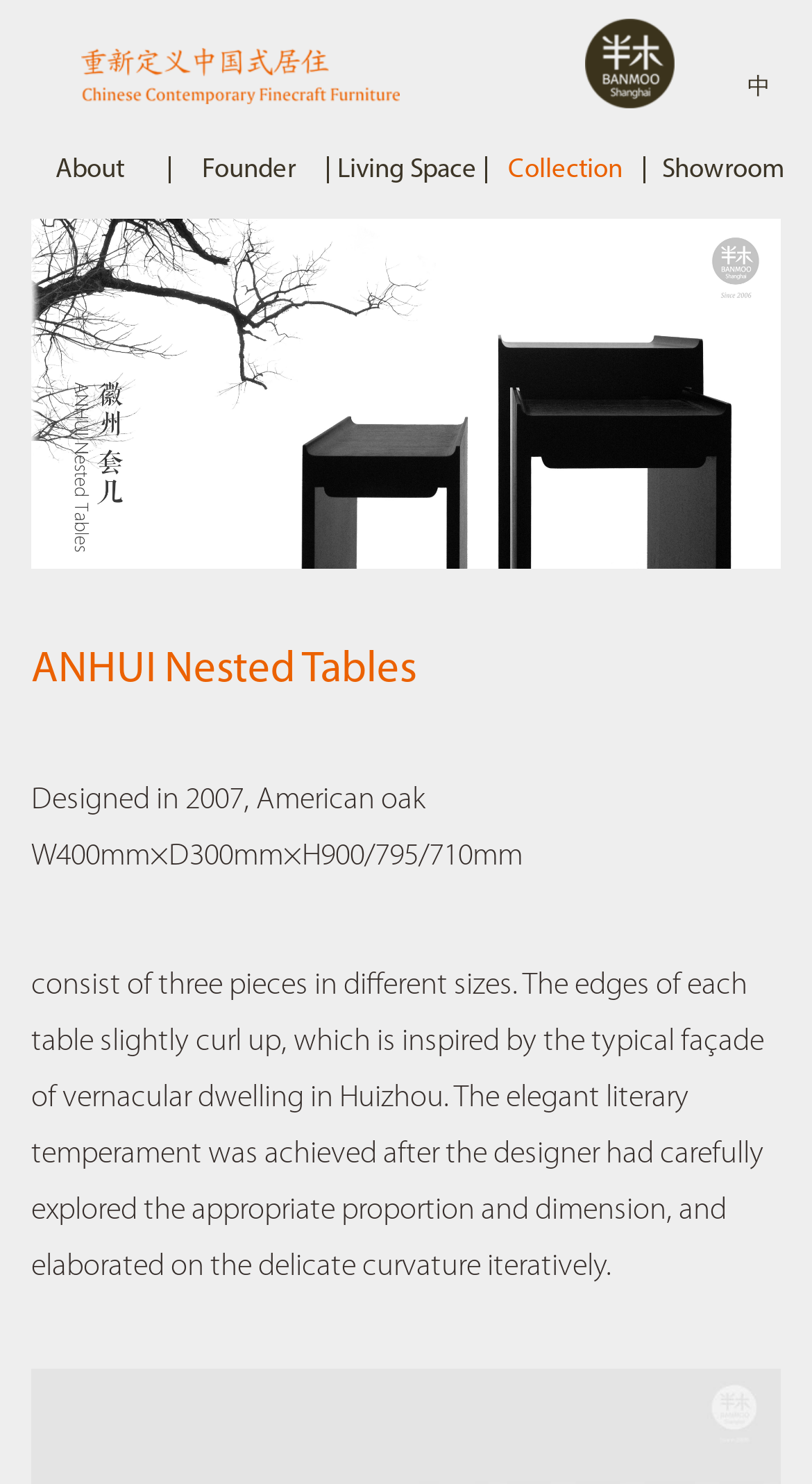Determine the bounding box coordinates of the clickable element to achieve the following action: 'click the logo'. Provide the coordinates as four float values between 0 and 1, formatted as [left, top, right, bottom].

[0.1, 0.032, 0.491, 0.07]